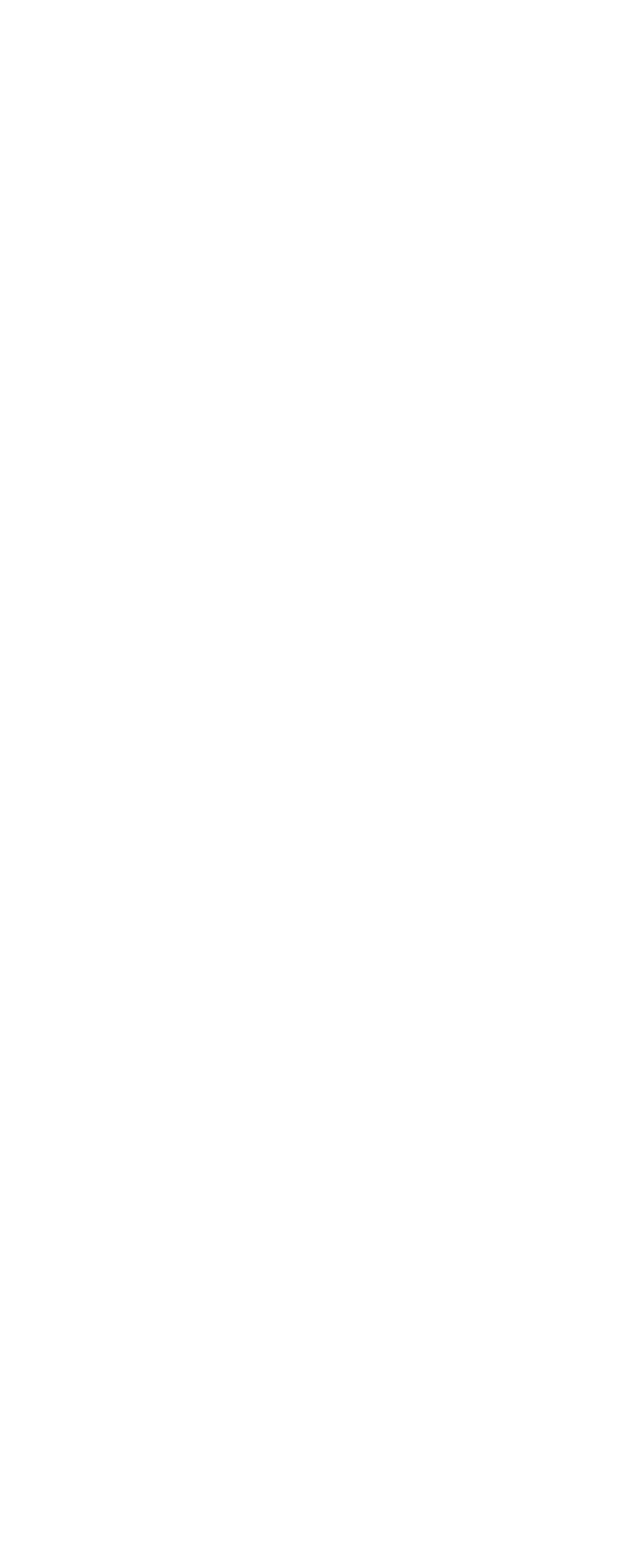From the webpage screenshot, predict the bounding box of the UI element that matches this description: "aftitinede".

[0.101, 0.016, 0.294, 0.038]